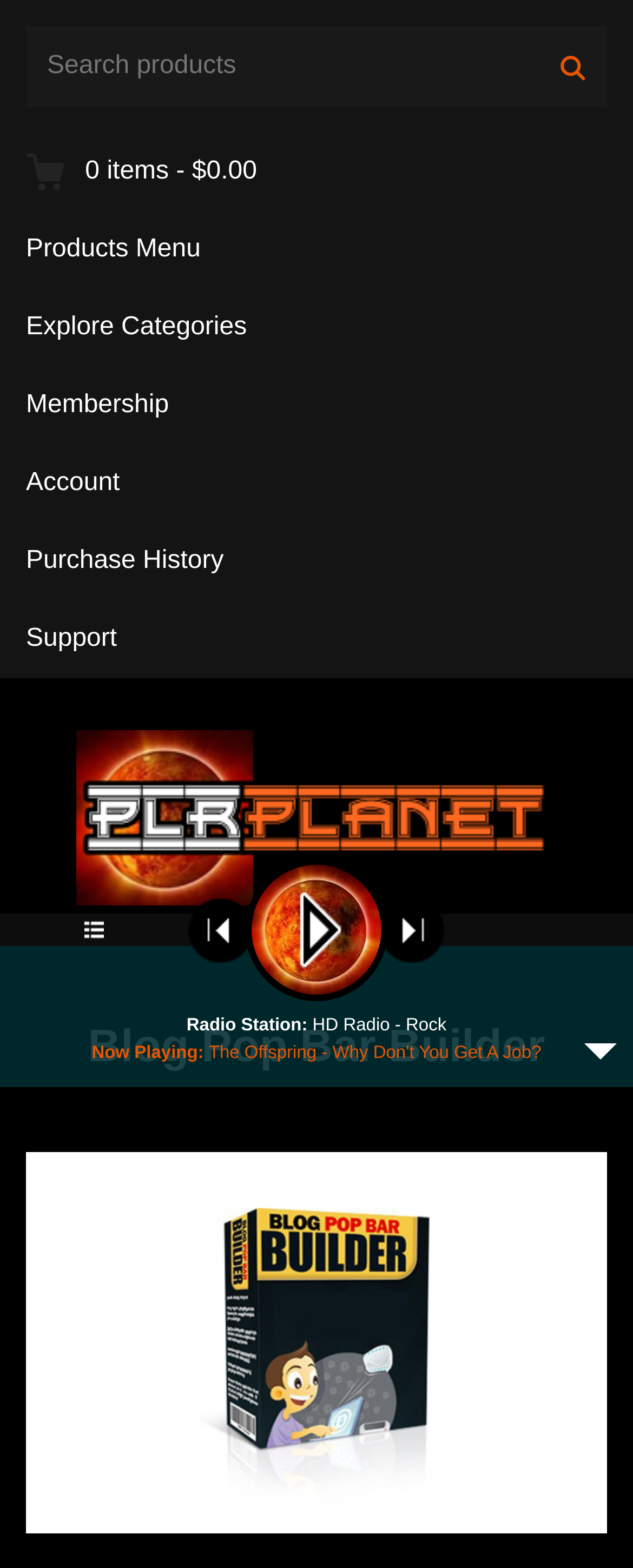Please determine the bounding box coordinates of the section I need to click to accomplish this instruction: "Play or pause the radio".

[0.444, 0.562, 0.554, 0.625]